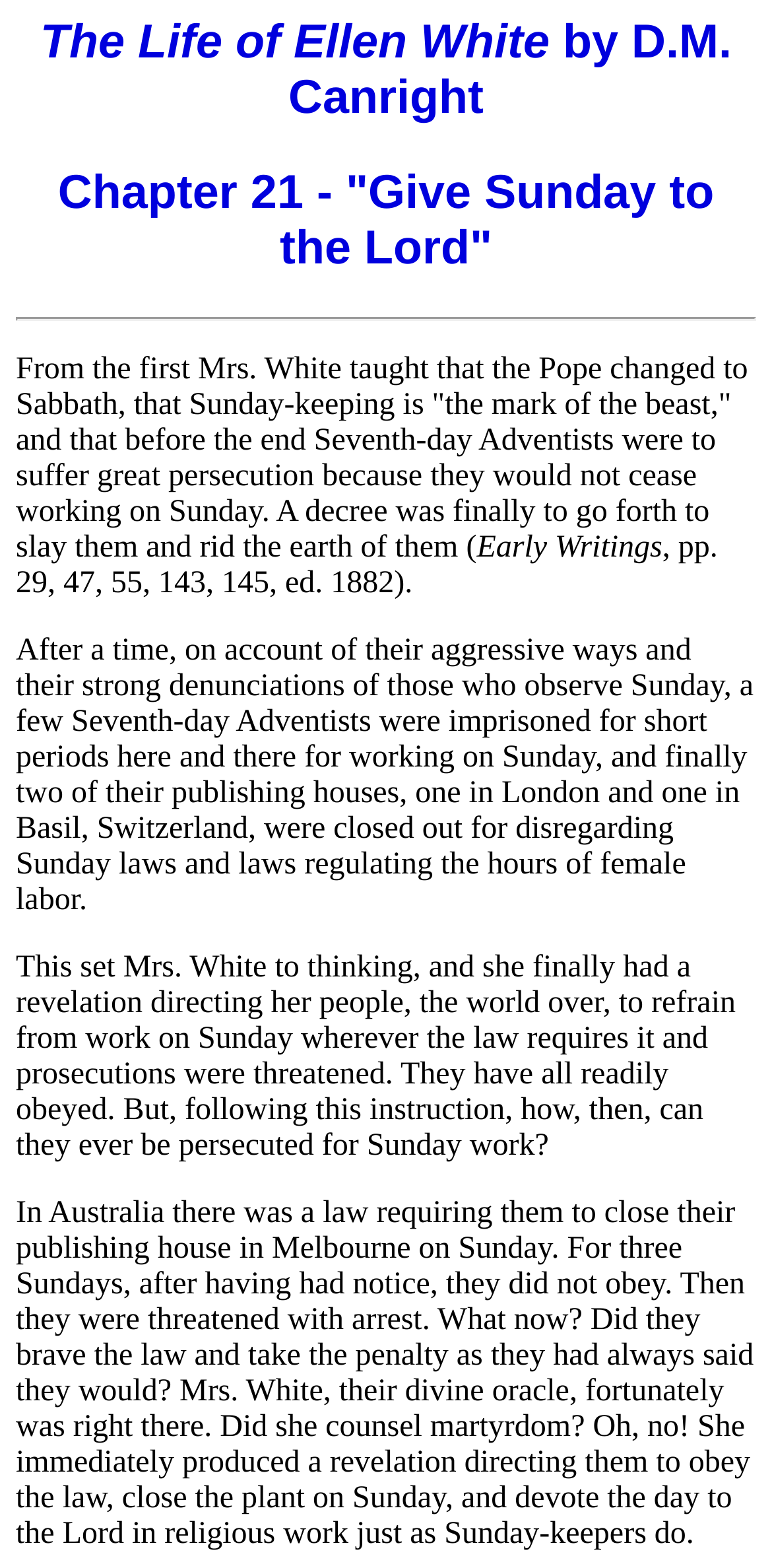What is the reason for Seventh-day Adventists to refrain from work on Sunday?
Please answer the question with a detailed and comprehensive explanation.

I found the reason by reading the static text elements that discuss the history of Seventh-day Adventists and their relationship with Sunday laws. According to the text, Mrs. White had a revelation directing her people to refrain from work on Sunday wherever the law requires it and prosecutions were threatened, in order to avoid persecution.